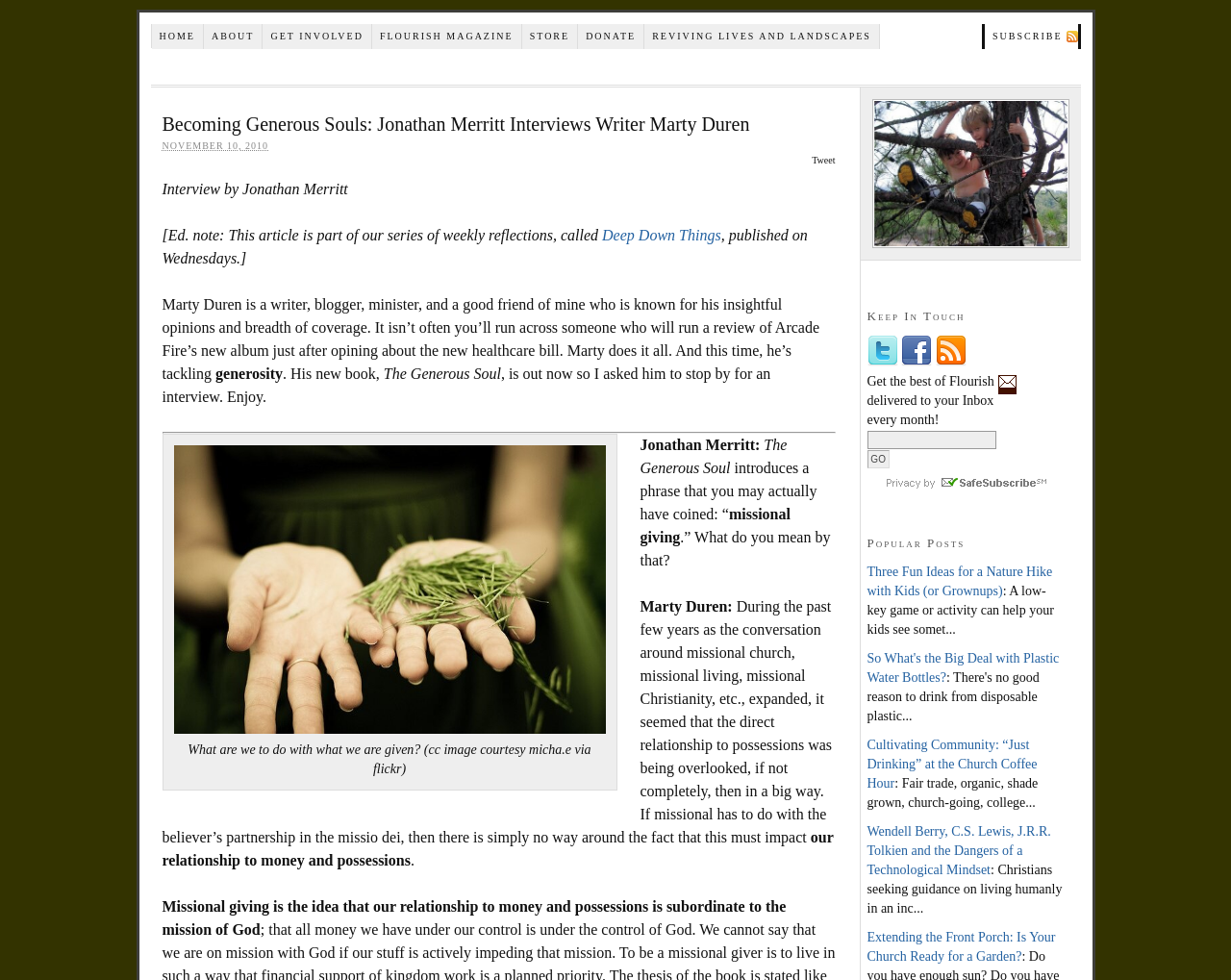What is the title of the article?
Refer to the screenshot and deliver a thorough answer to the question presented.

The title of the article can be found at the top of the webpage, which is 'Becoming Generous Souls: Jonathan Merritt Interviews Writer Marty Duren — Flourish'.